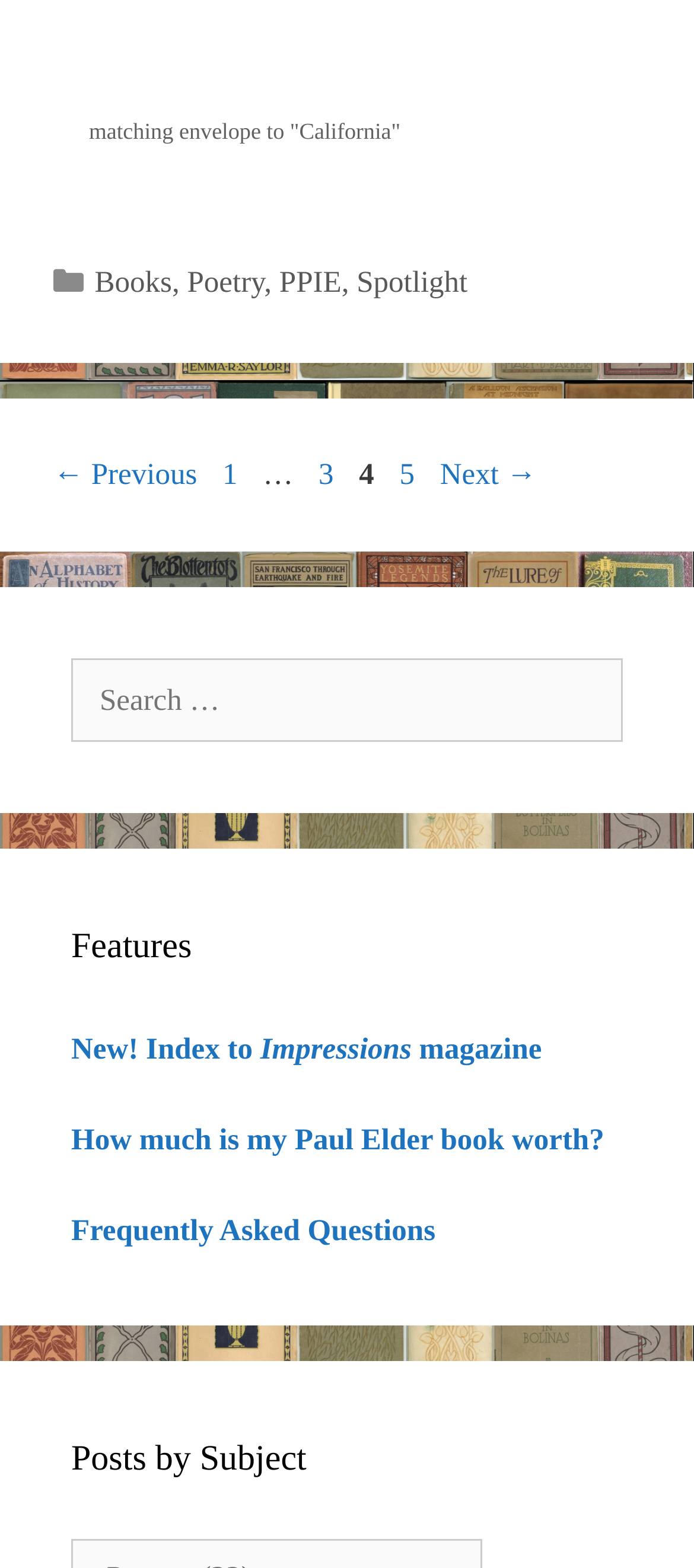Can you find the bounding box coordinates of the area I should click to execute the following instruction: "View posts in Books category"?

[0.136, 0.169, 0.248, 0.19]